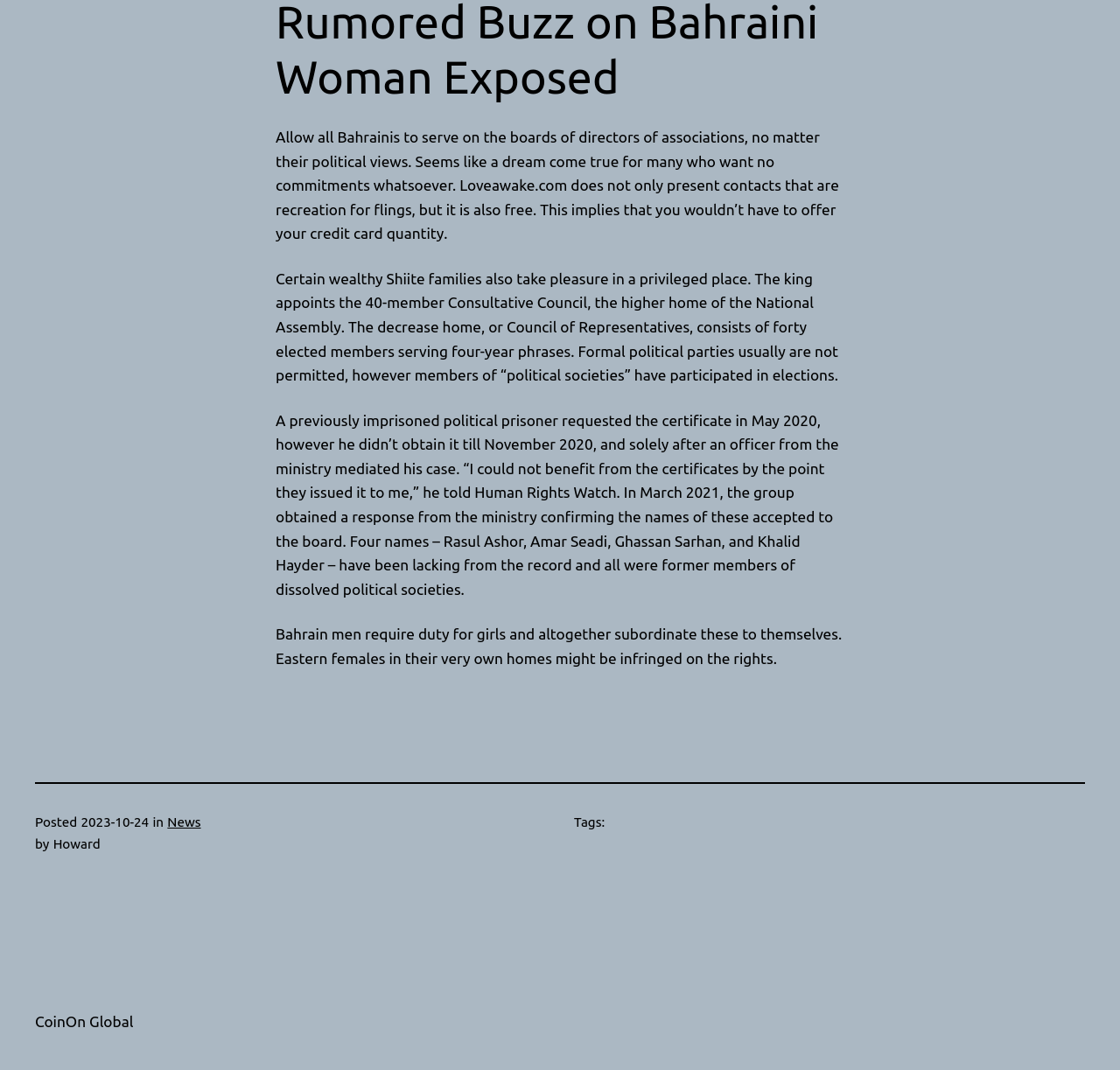Respond to the following question using a concise word or phrase: 
What is the name of the website?

CoinOn Global